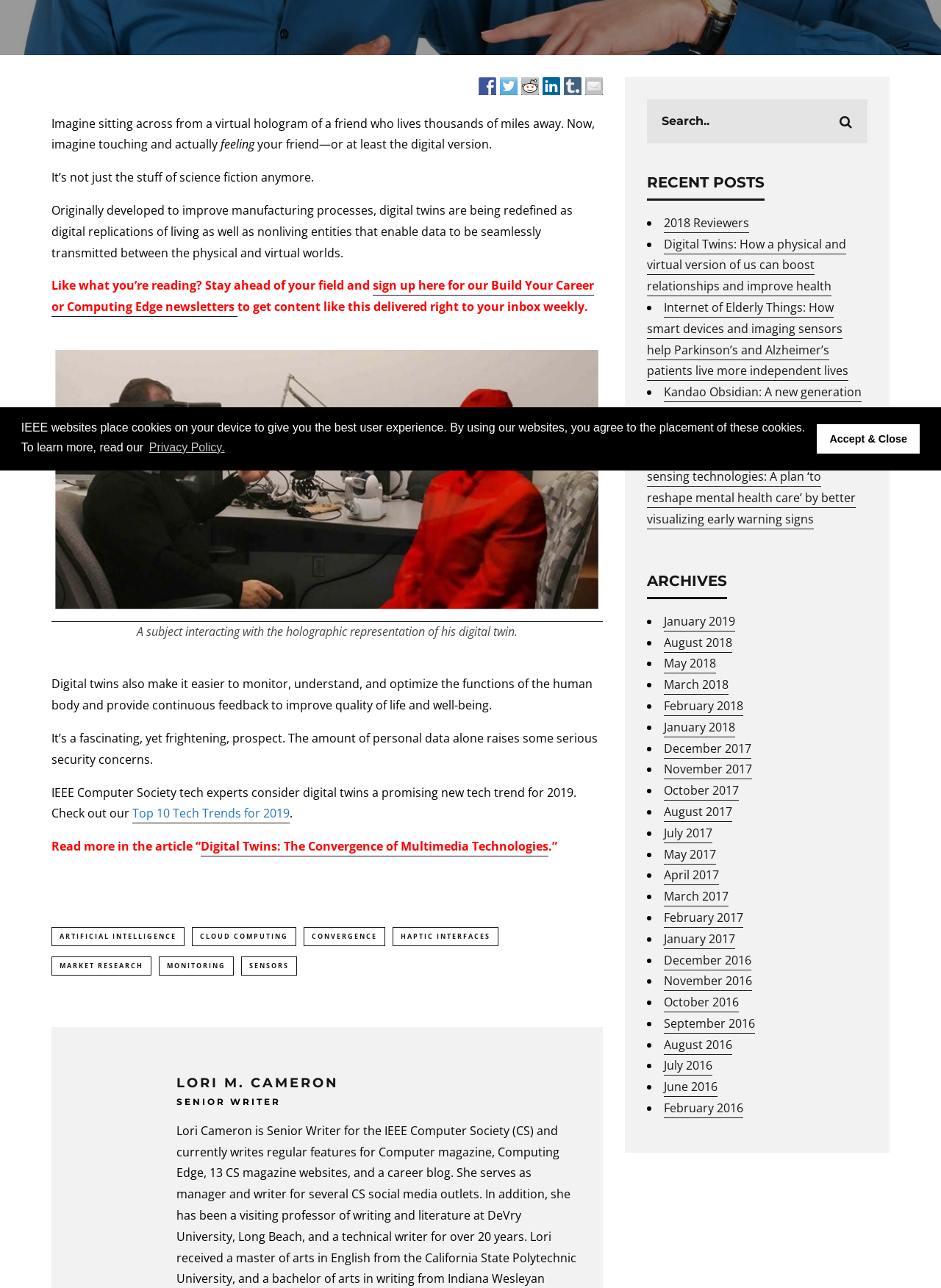Locate the bounding box for the described UI element: "Sensors". Ensure the coordinates are four float numbers between 0 and 1, formatted as [left, top, right, bottom].

[0.256, 0.743, 0.316, 0.759]